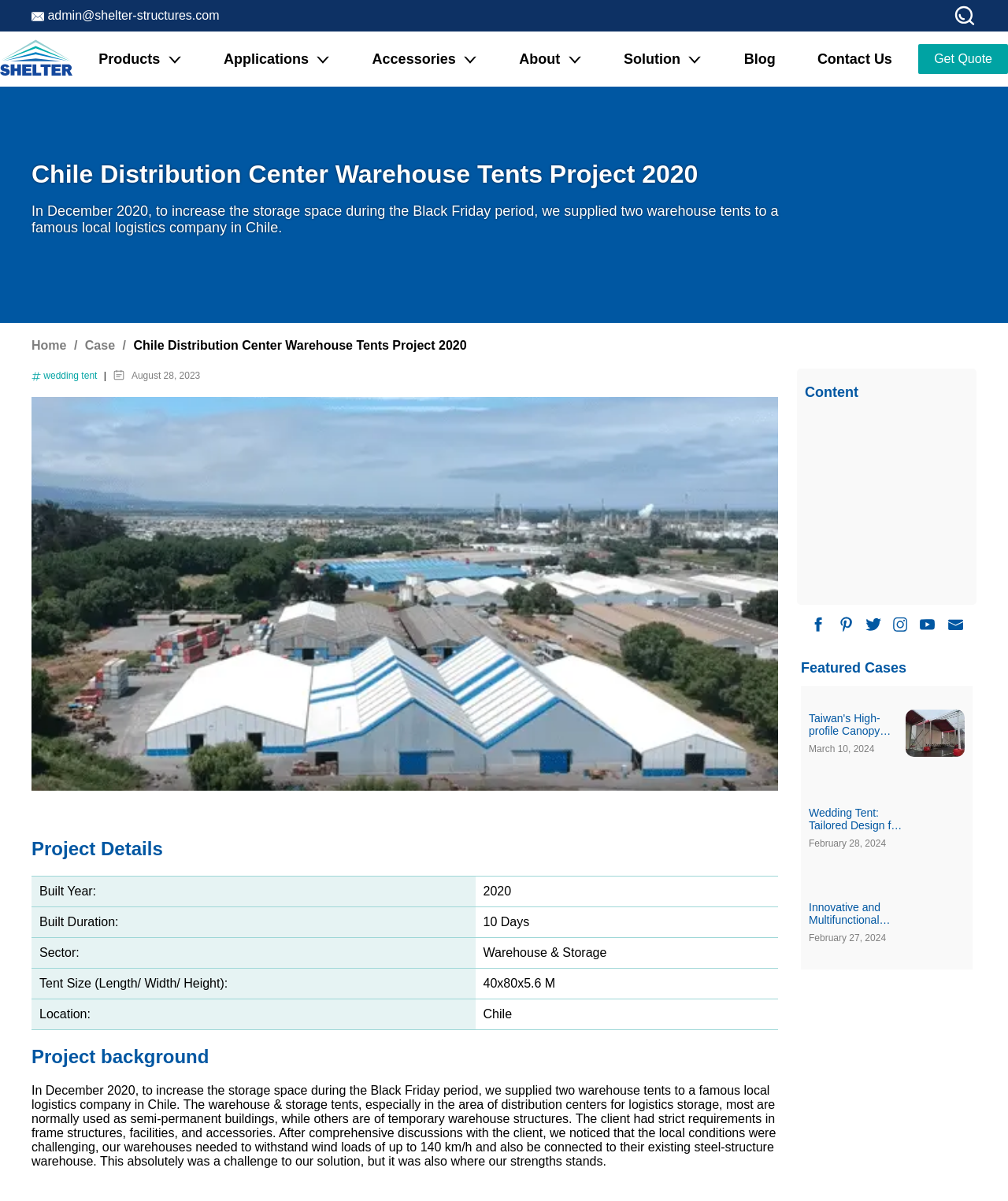What is the main title displayed on this webpage?

Chile Distribution Center Warehouse Tents Project 2020